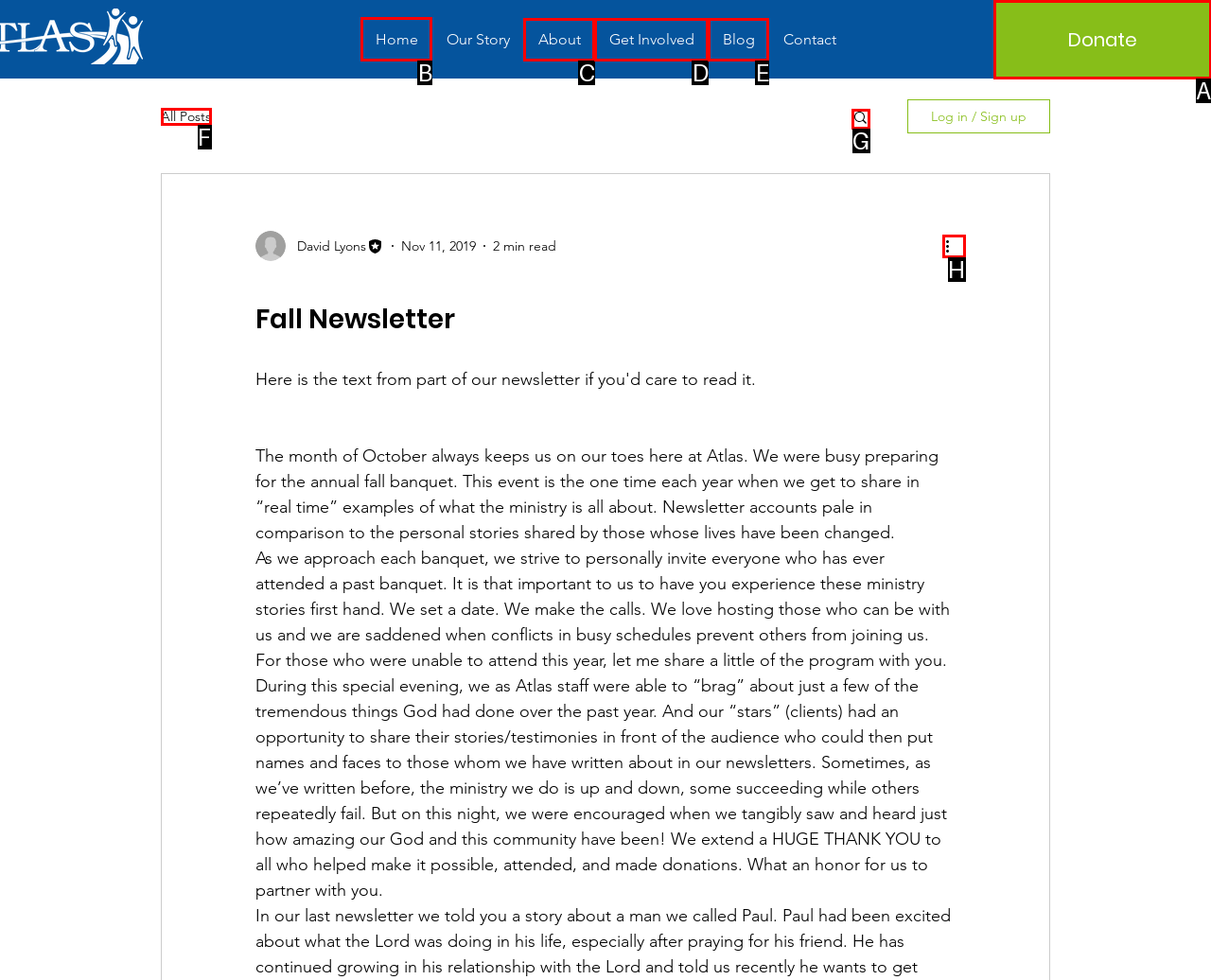Select the correct UI element to click for this task: Go to the Home page.
Answer using the letter from the provided options.

B